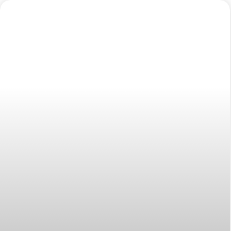Please give a short response to the question using one word or a phrase:
What is the expected outcome of the resource?

Better patient outcomes